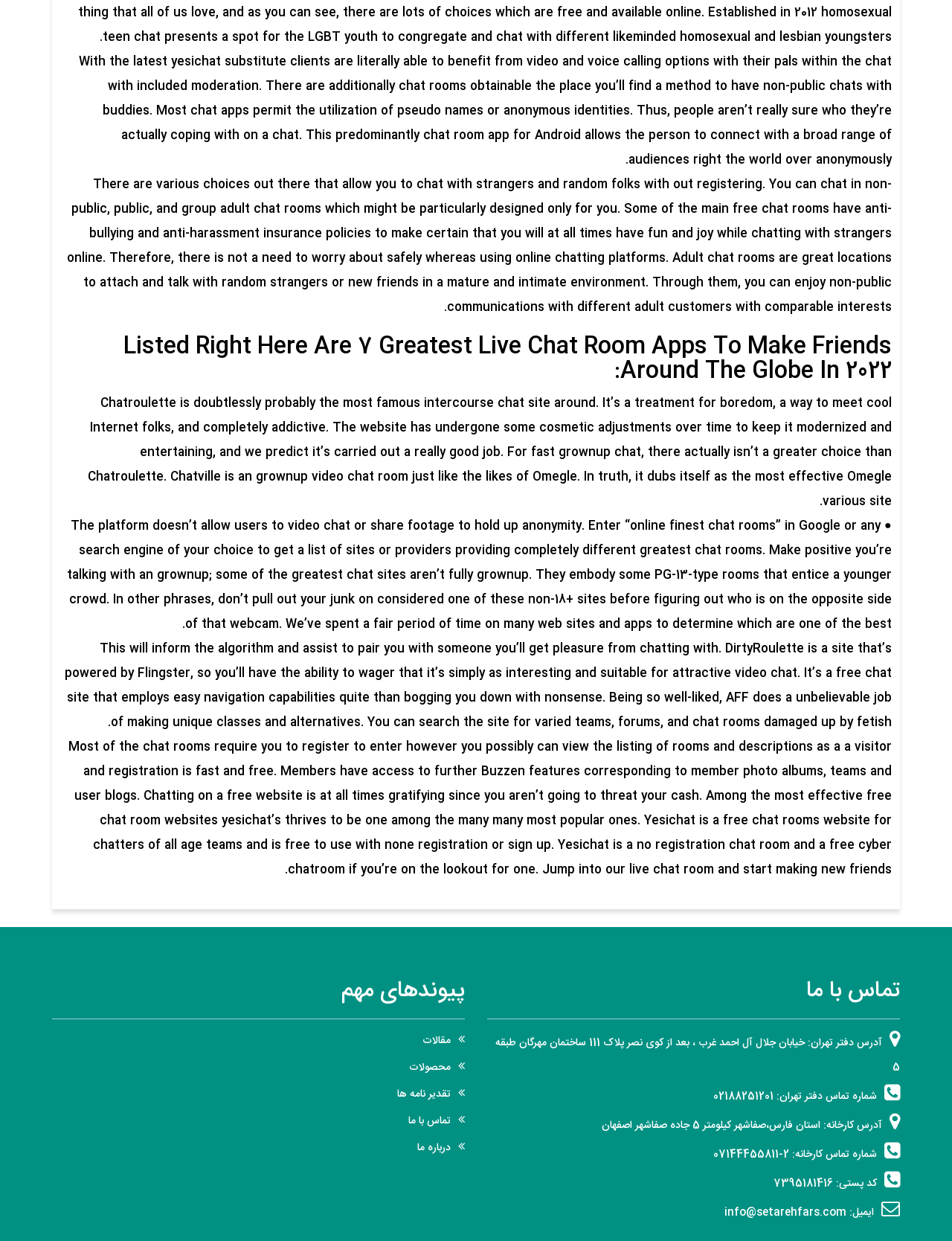What is the main purpose of the chat rooms mentioned?
Can you provide an in-depth and detailed response to the question?

Based on the text, it is clear that the chat rooms are designed to allow users to connect with strangers and random people from around the world anonymously. This is evident from the descriptions of the chat rooms and the emphasis on anonymity and safety.